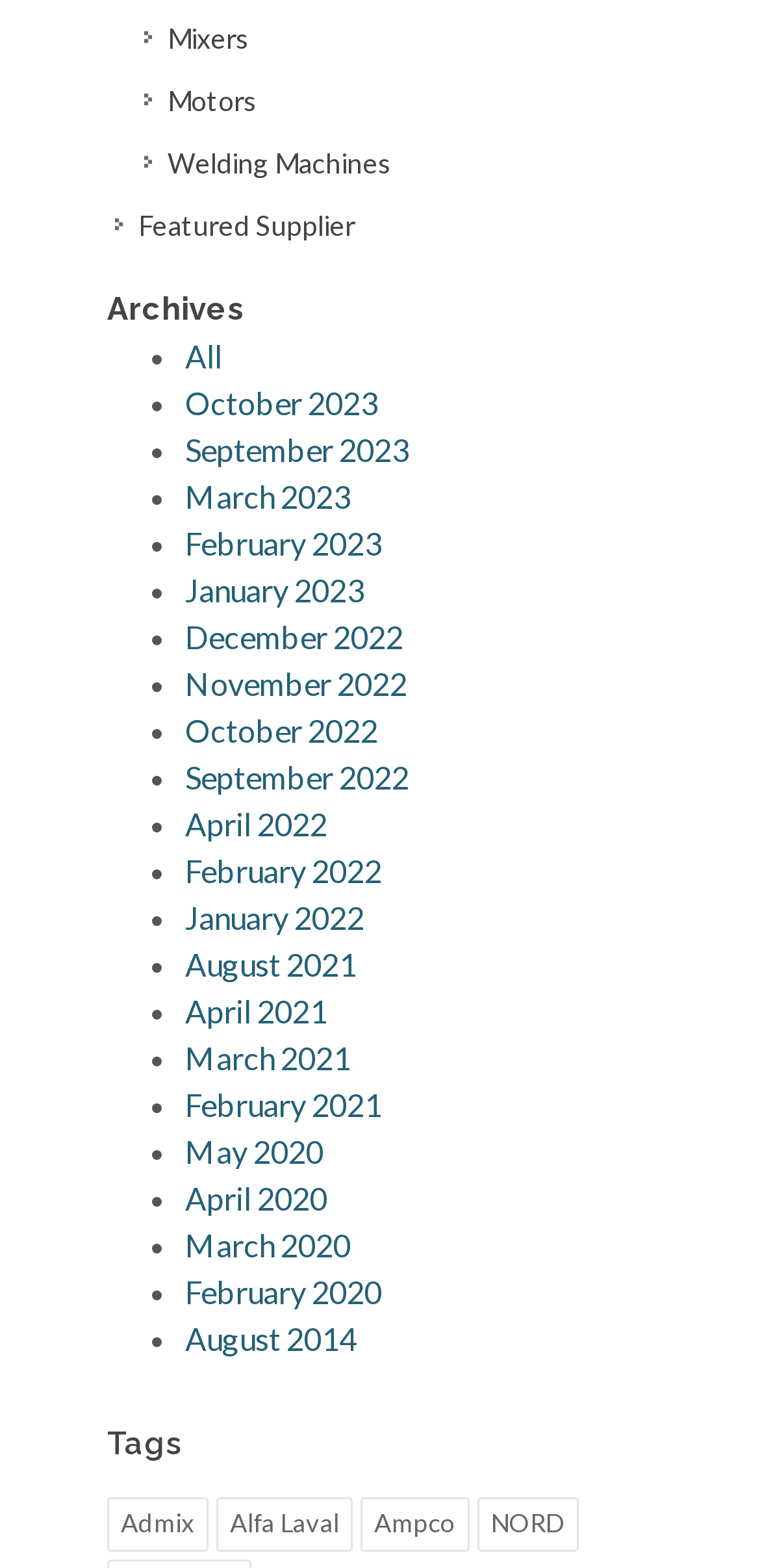Please provide the bounding box coordinates in the format (top-left x, top-left y, bottom-right x, bottom-right y). Remember, all values are floating point numbers between 0 and 1. What is the bounding box coordinate of the region described as: March 2021

[0.244, 0.663, 0.462, 0.687]